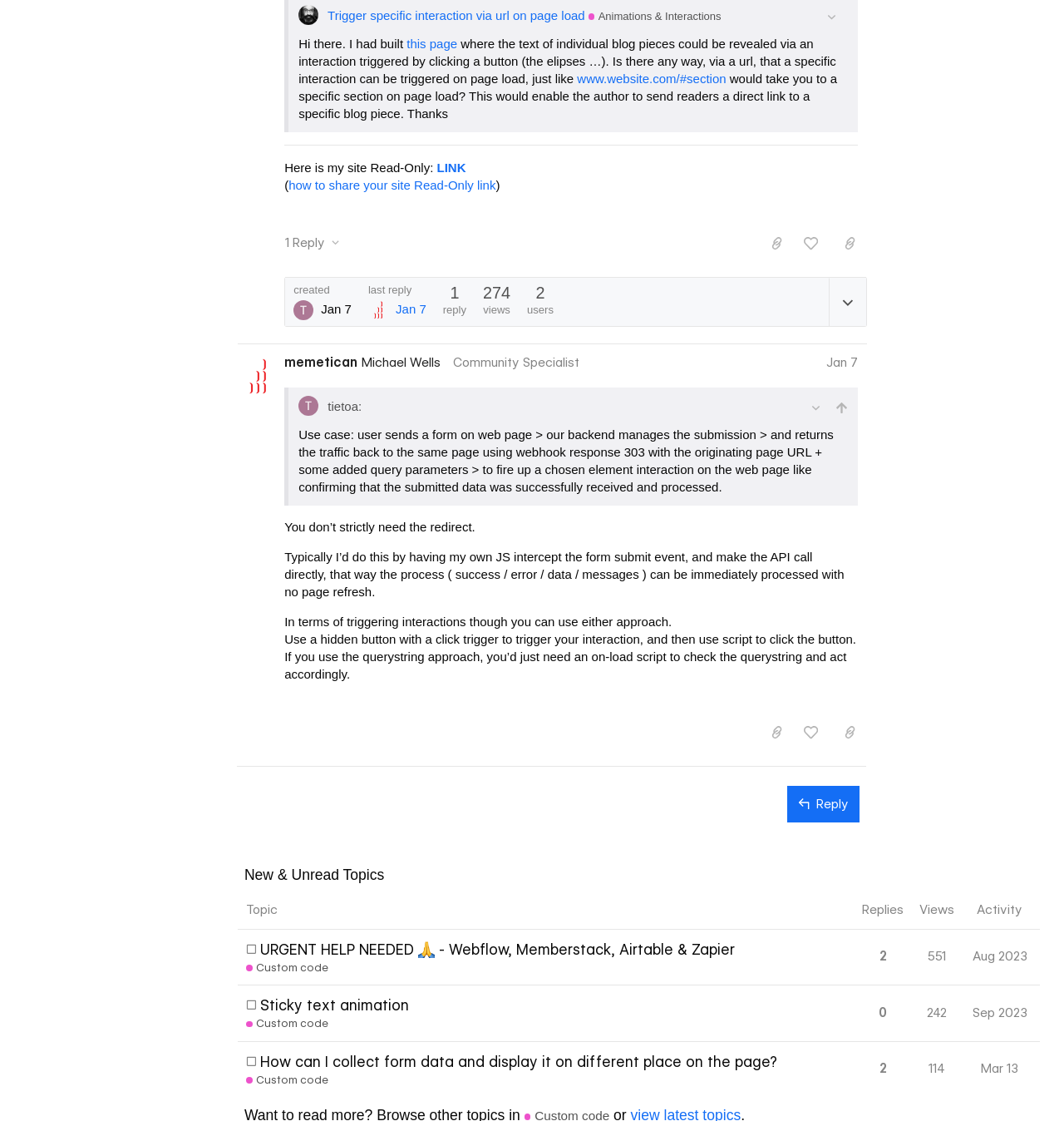How many views does the first post have?
Based on the visual, give a brief answer using one word or a short phrase.

274